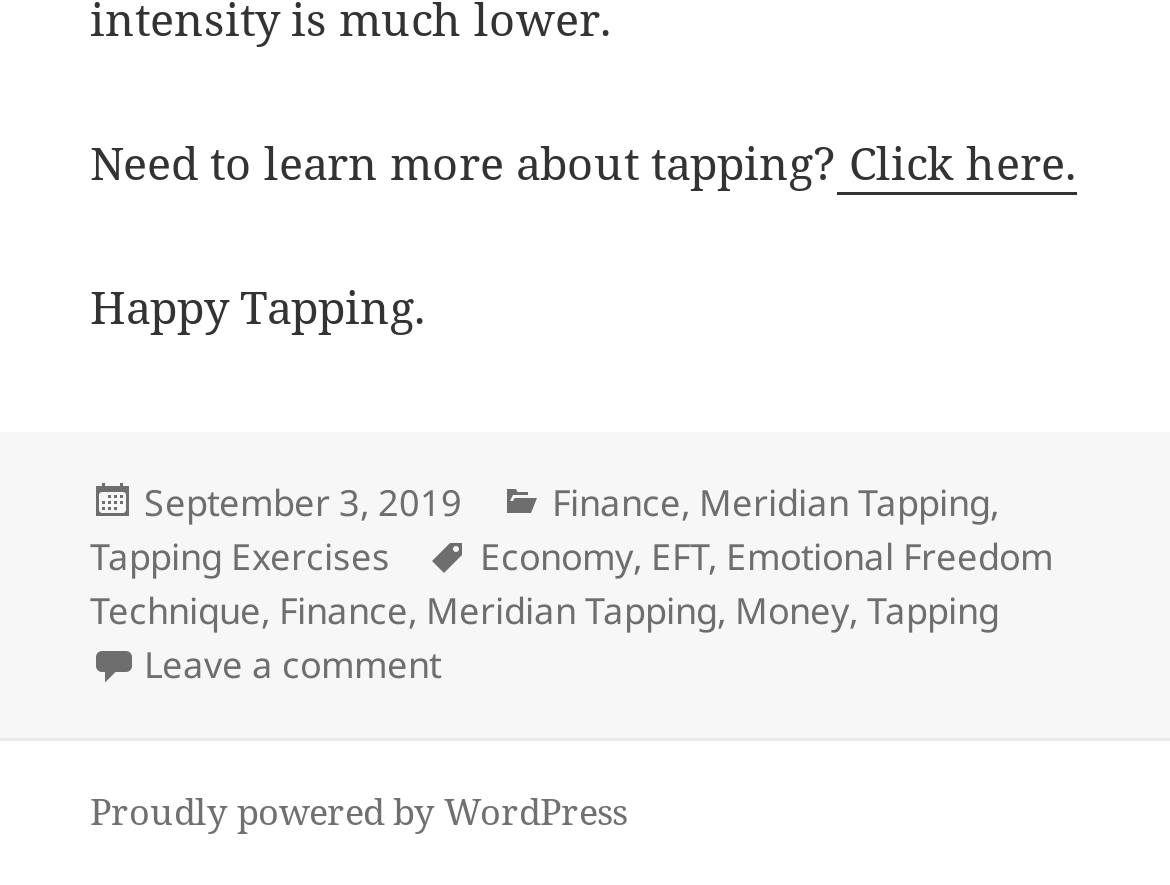Given the description Economy, predict the bounding box coordinates of the UI element. Ensure the coordinates are in the format (top-left x, top-left y, bottom-right x, bottom-right y) and all values are between 0 and 1.

[0.41, 0.6, 0.541, 0.661]